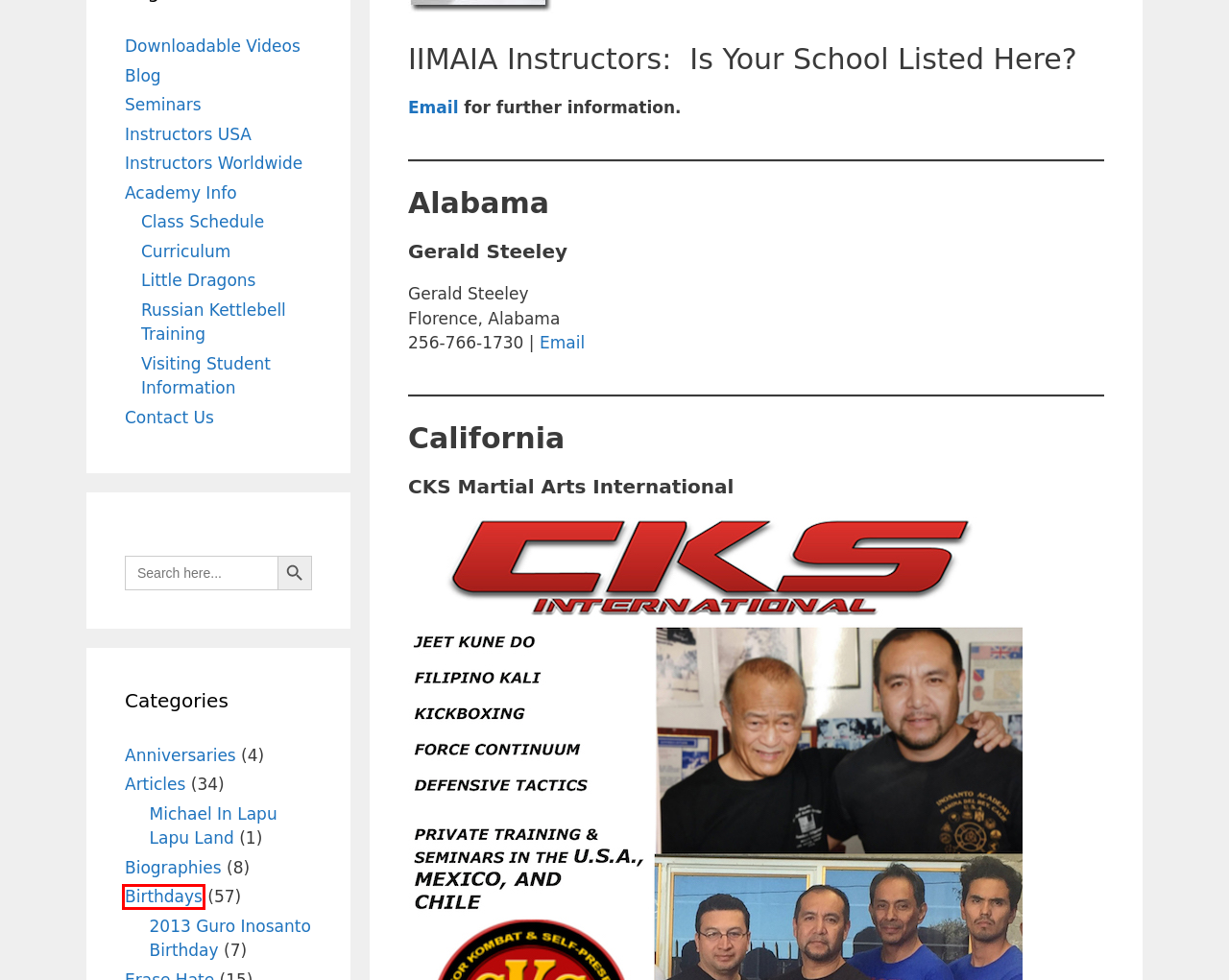Examine the screenshot of a webpage with a red bounding box around a UI element. Your task is to identify the webpage description that best corresponds to the new webpage after clicking the specified element. The given options are:
A. Class Schedule – Inosanto Academy
B. Anniversaries – Inosanto Academy
C. Michael In Lapu Lapu Land – Inosanto Academy
D. Curriculum – Inosanto Academy
E. Academy Info – Inosanto Academy
F. Birthdays – Inosanto Academy
G. 2013 Guro Inosanto Birthday – Inosanto Academy
H. Blog – Inosanto Academy

F